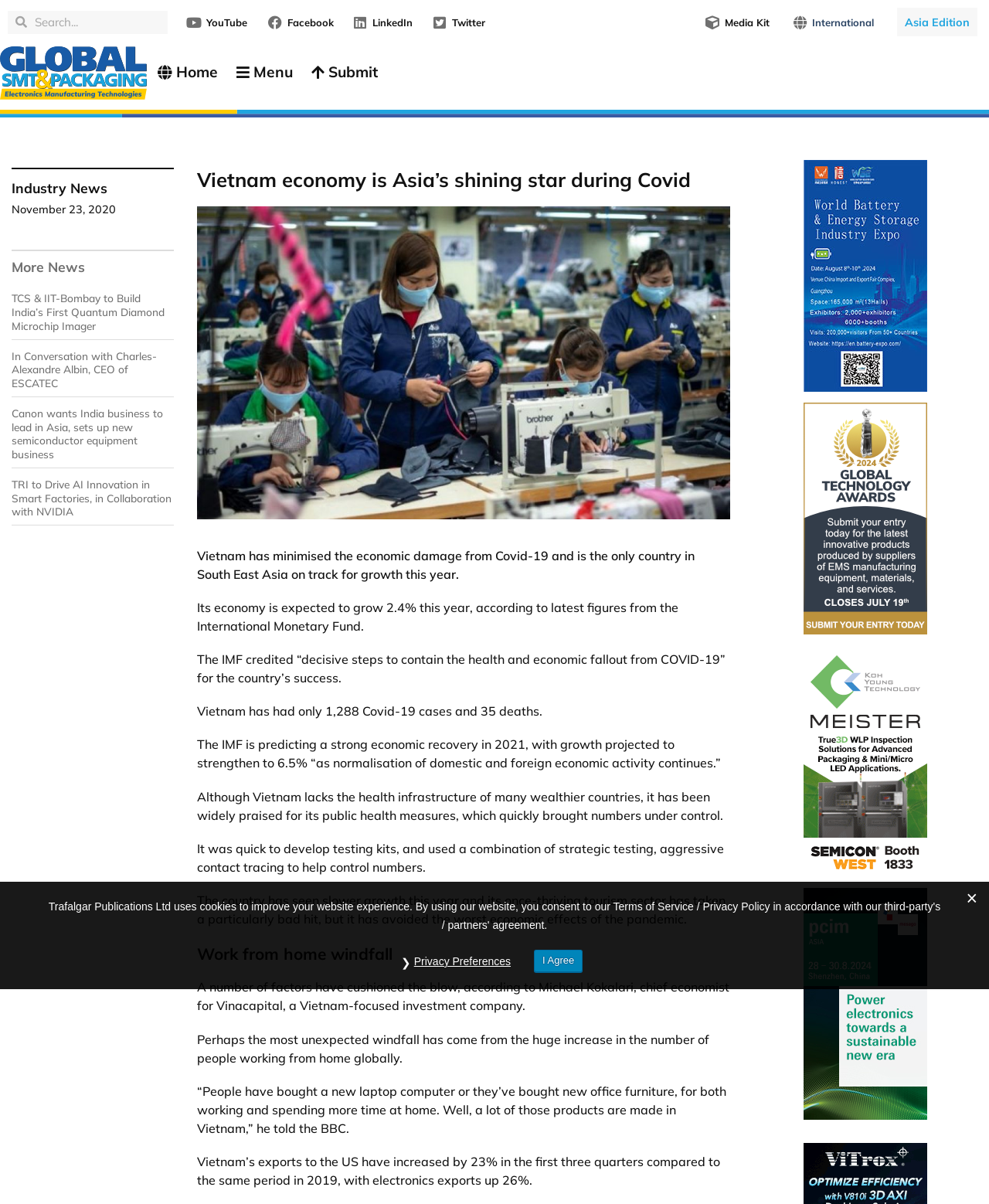How many Covid-19 cases has Vietnam had?
Refer to the image and answer the question using a single word or phrase.

1,288